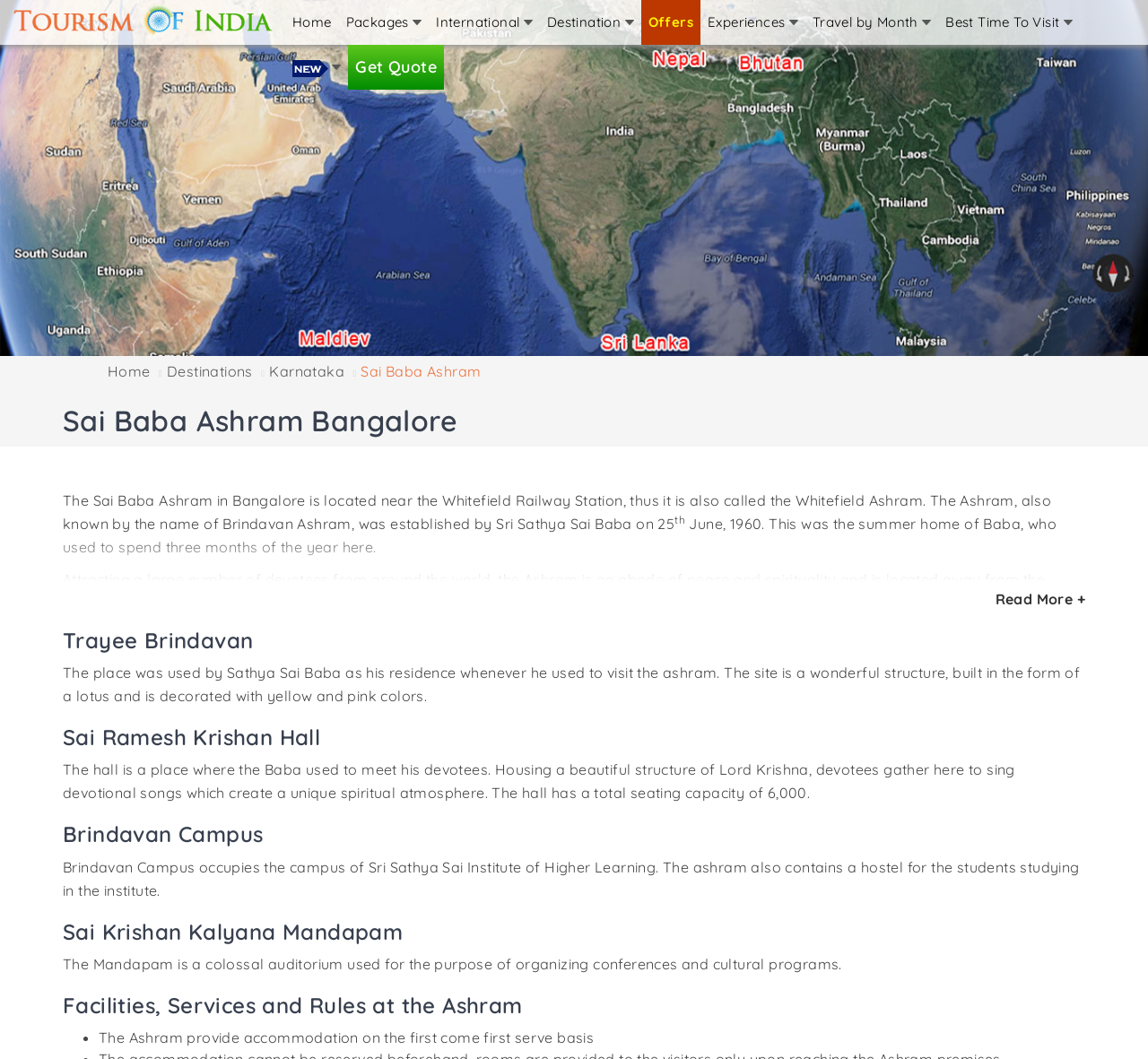Please respond in a single word or phrase: 
What is the name of the ashram located near Whitefield Railway Station?

Sai Baba Ashram